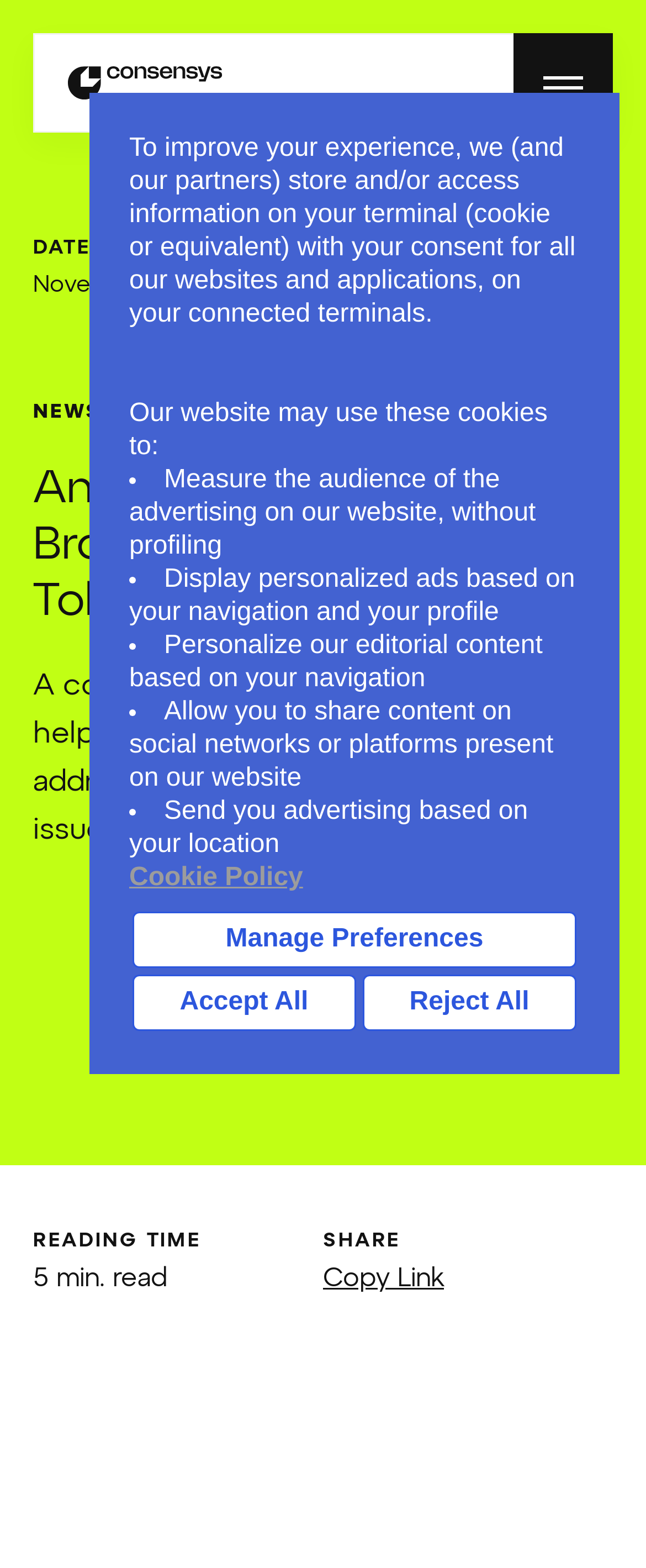Bounding box coordinates are given in the format (top-left x, top-left y, bottom-right x, bottom-right y). All values should be floating point numbers between 0 and 1. Provide the bounding box coordinate for the UI element described as: News

[0.051, 0.257, 0.156, 0.27]